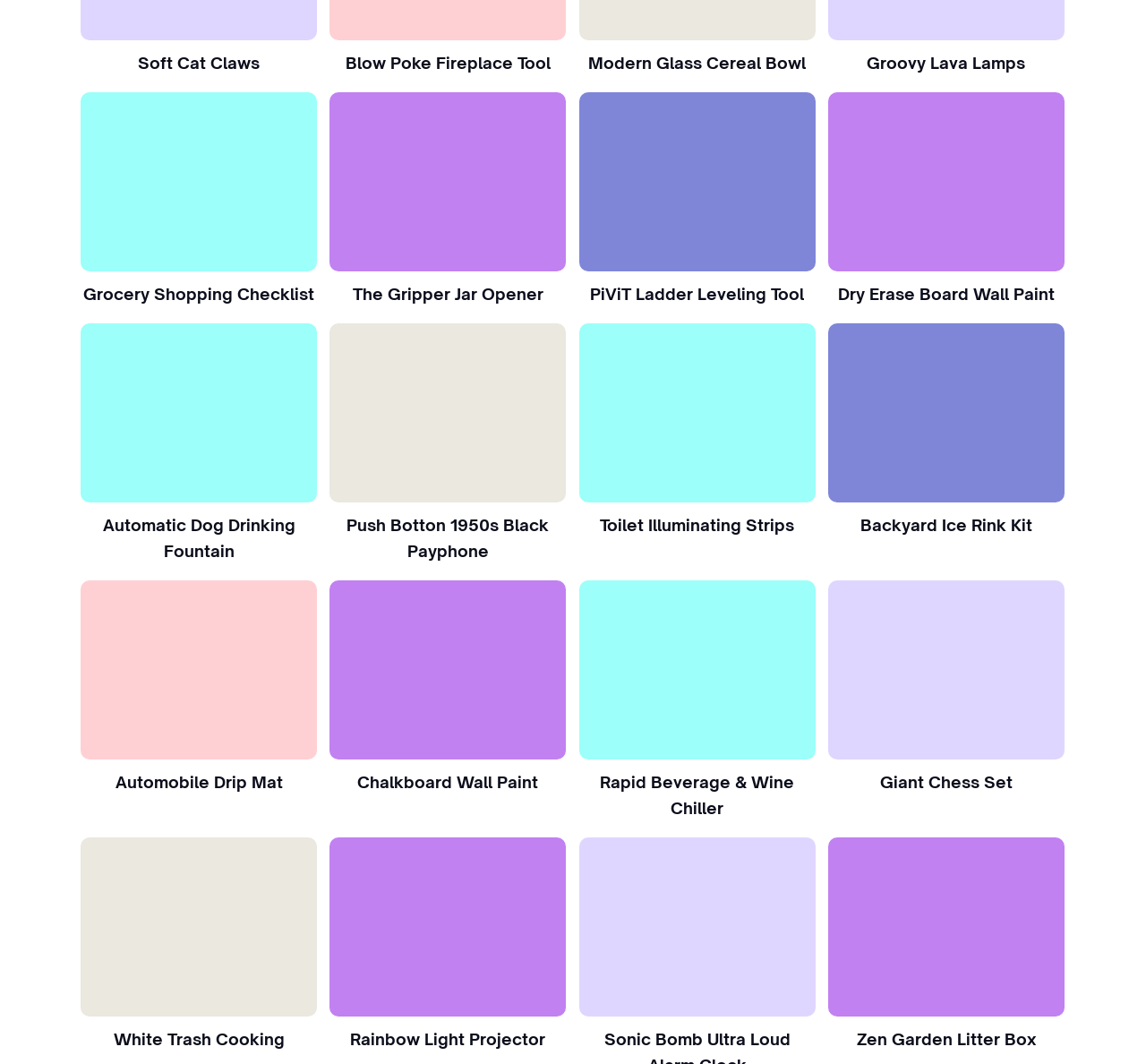Show the bounding box coordinates of the region that should be clicked to follow the instruction: "View 'Grocery Shopping Checklist'."

[0.07, 0.087, 0.277, 0.255]